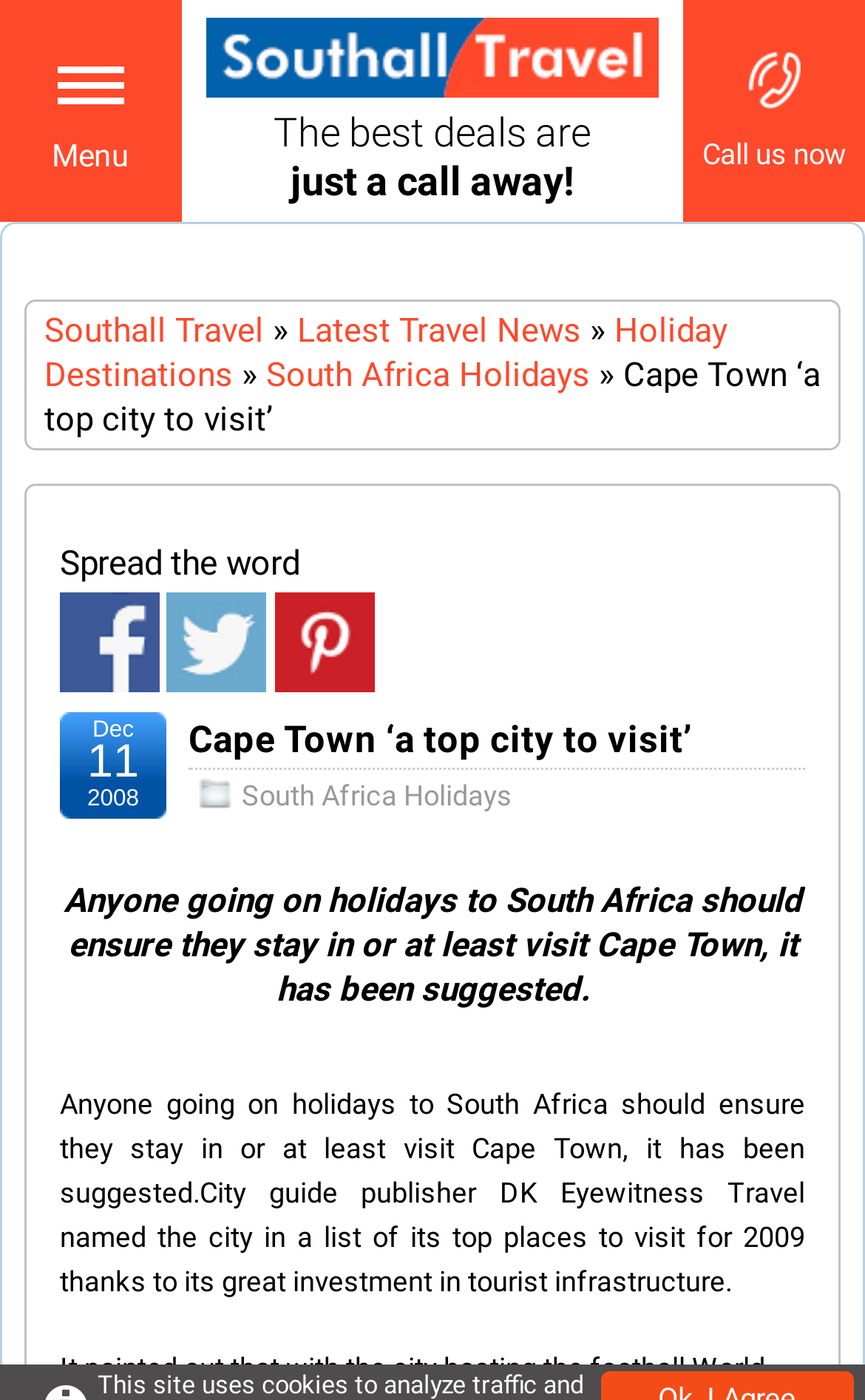Locate the bounding box coordinates of the clickable part needed for the task: "Click on 'South Africa Holidays'".

[0.308, 0.254, 0.682, 0.282]